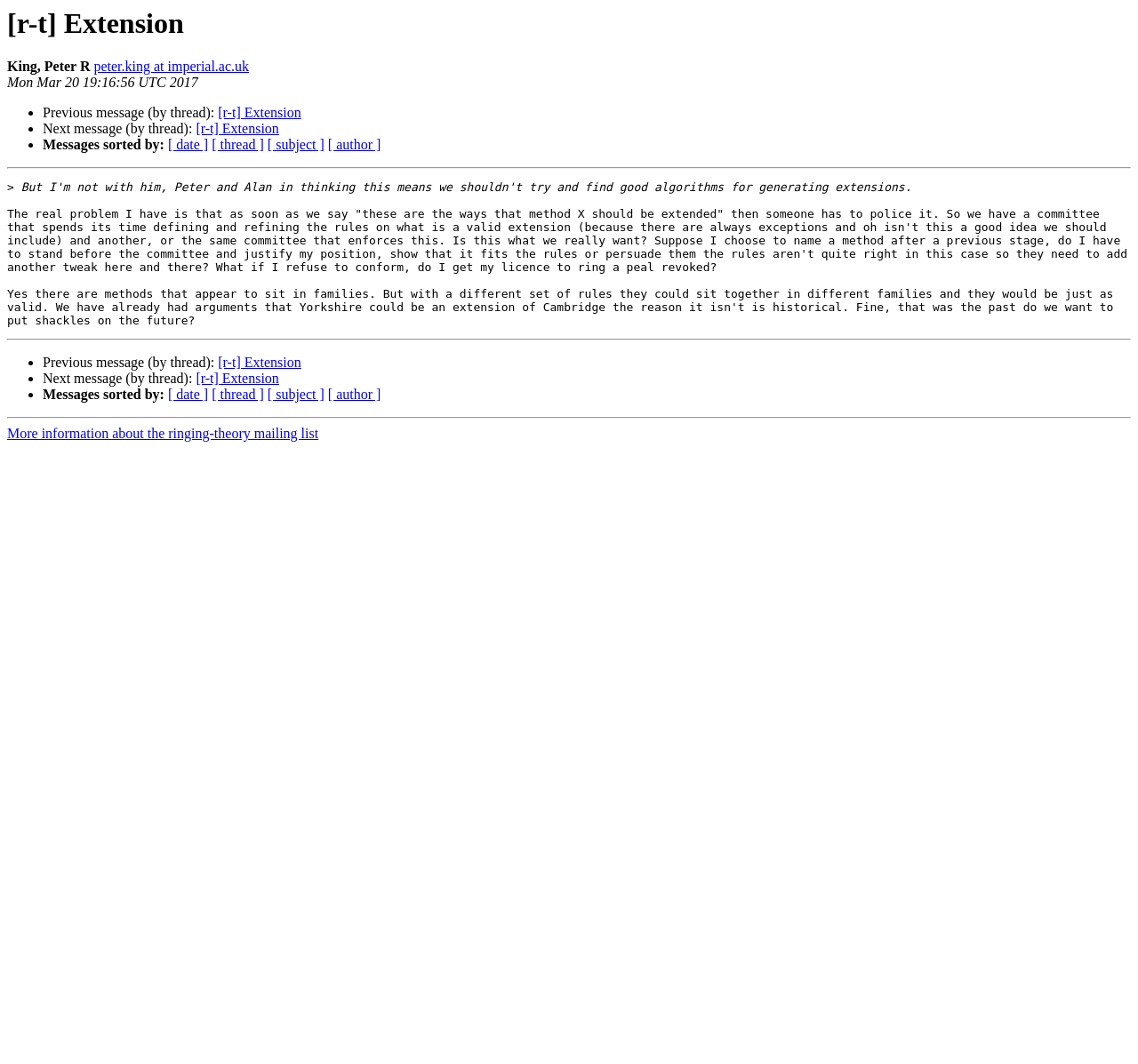Find the bounding box coordinates of the clickable area required to complete the following action: "Sort messages by date".

[0.148, 0.129, 0.183, 0.143]